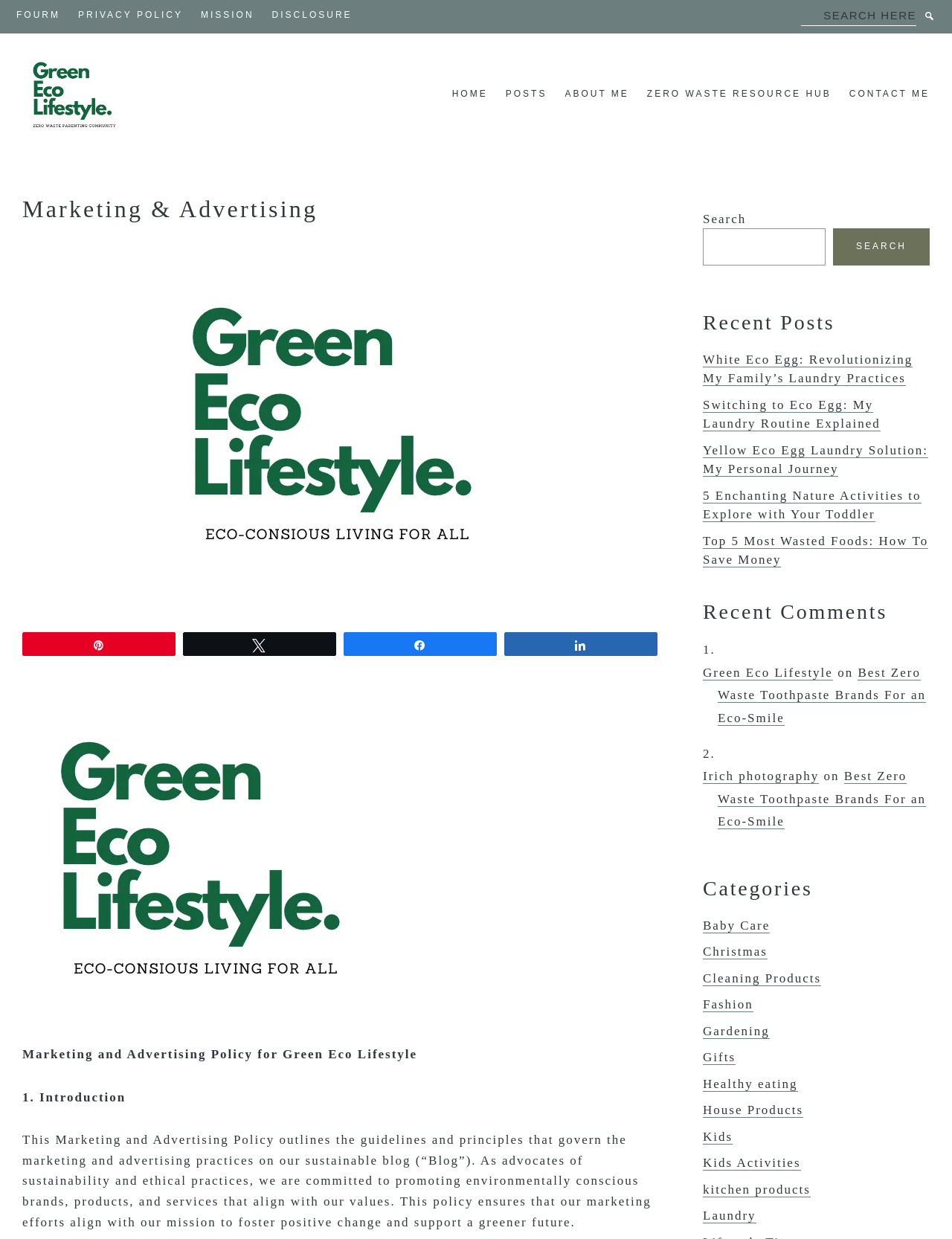Answer the following query with a single word or phrase:
What is the name of the blog?

Green Eco Lifestyle